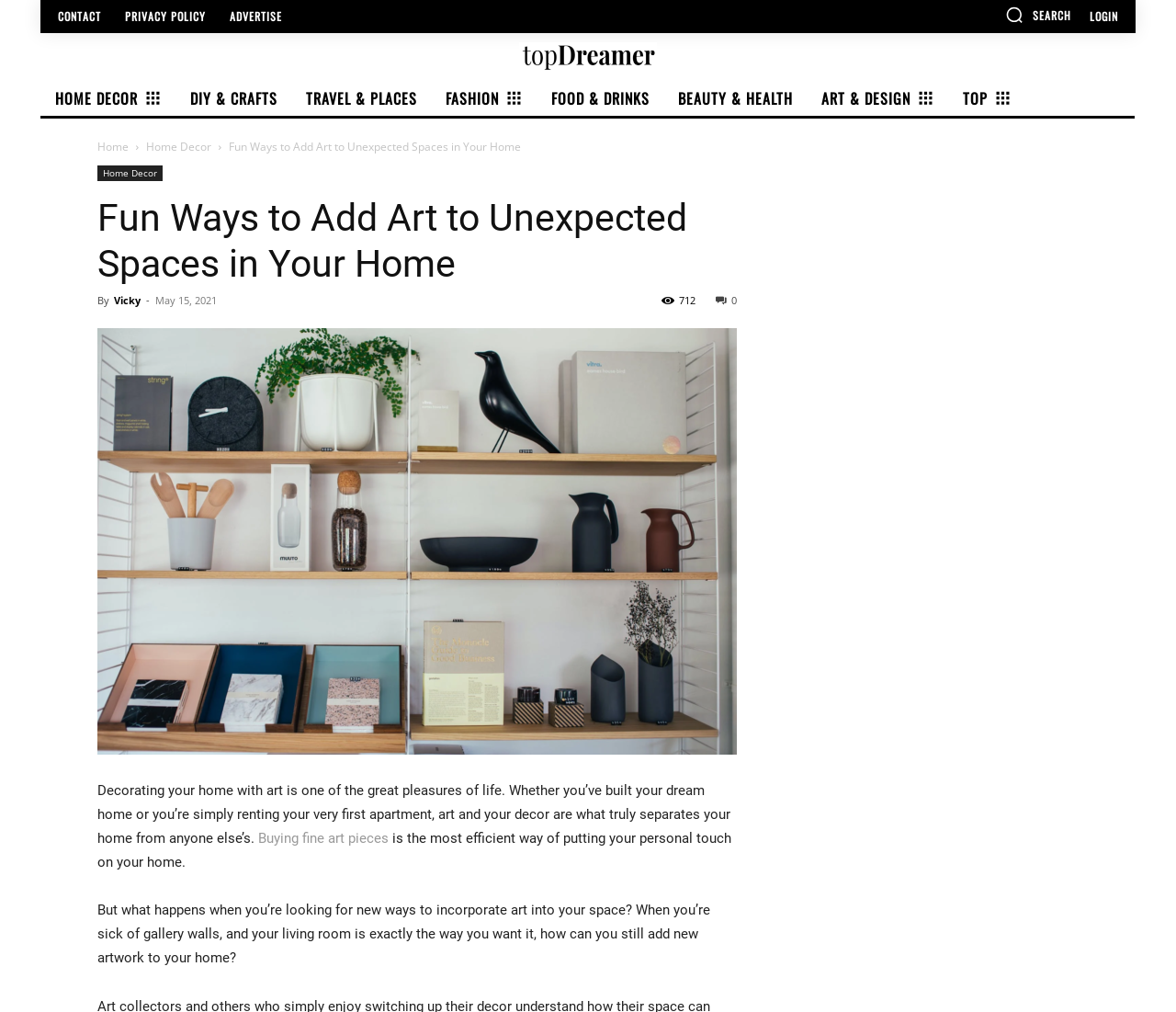Please determine the main heading text of this webpage.

Fun Ways to Add Art to Unexpected Spaces in Your Home